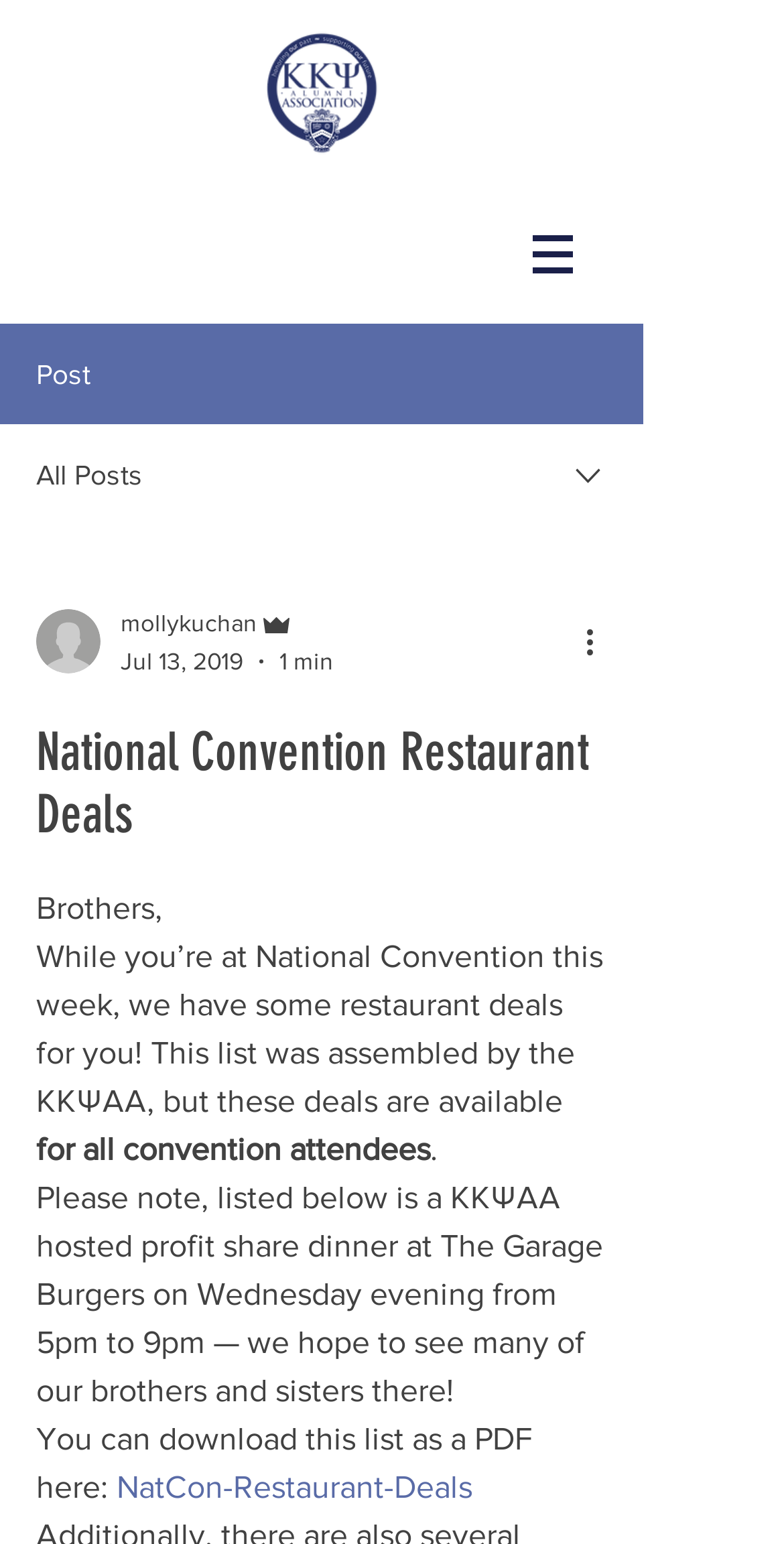What is the purpose of the list?
We need a detailed and meticulous answer to the question.

The purpose of the list is to provide restaurant deals for convention attendees, as stated in the text 'While you’re at National Convention this week, we have some restaurant deals for you!'.